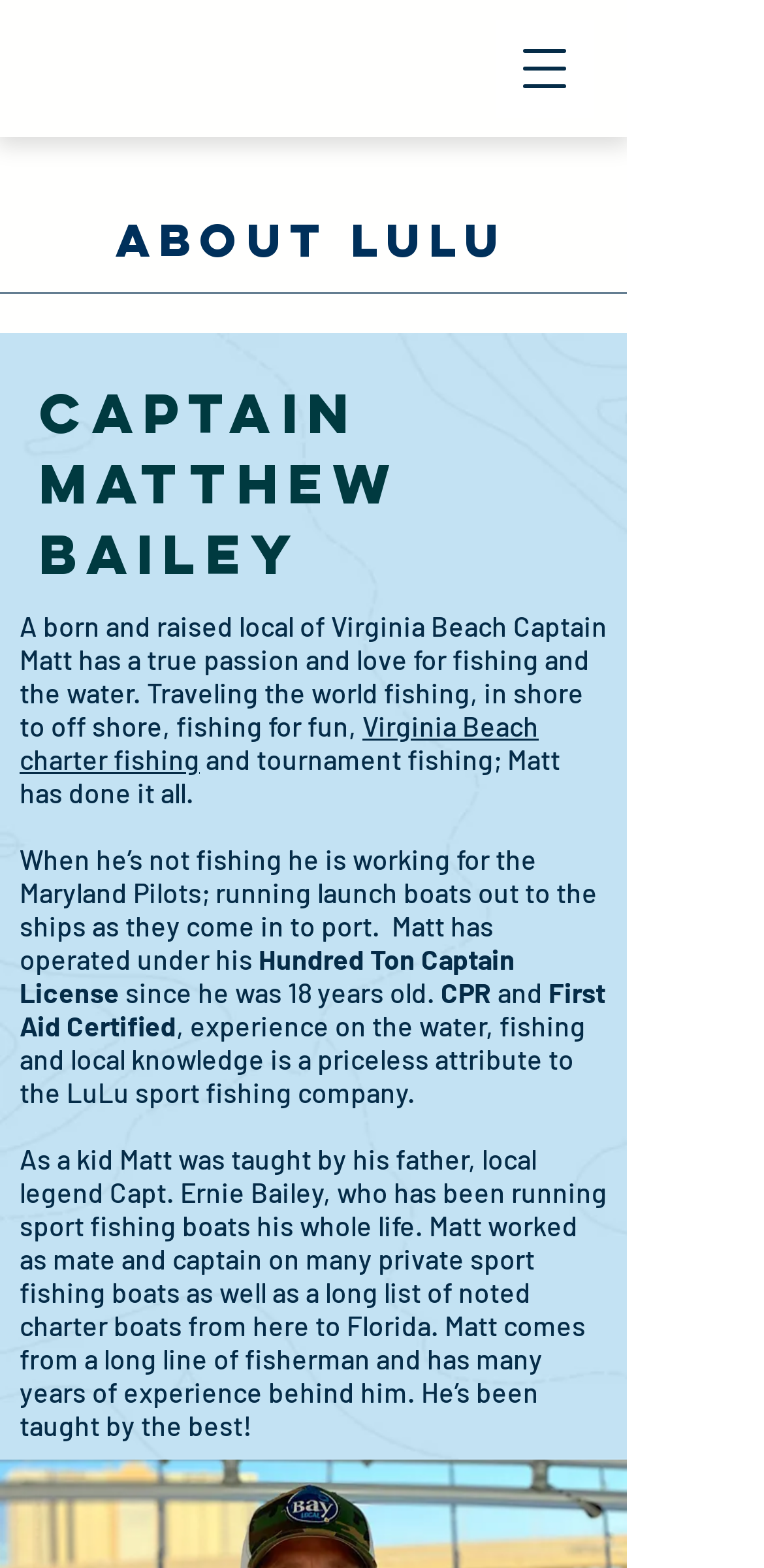Extract the bounding box coordinates for the UI element described by the text: "Virginia Beach charter fishing". The coordinates should be in the form of [left, top, right, bottom] with values between 0 and 1.

[0.026, 0.452, 0.705, 0.495]